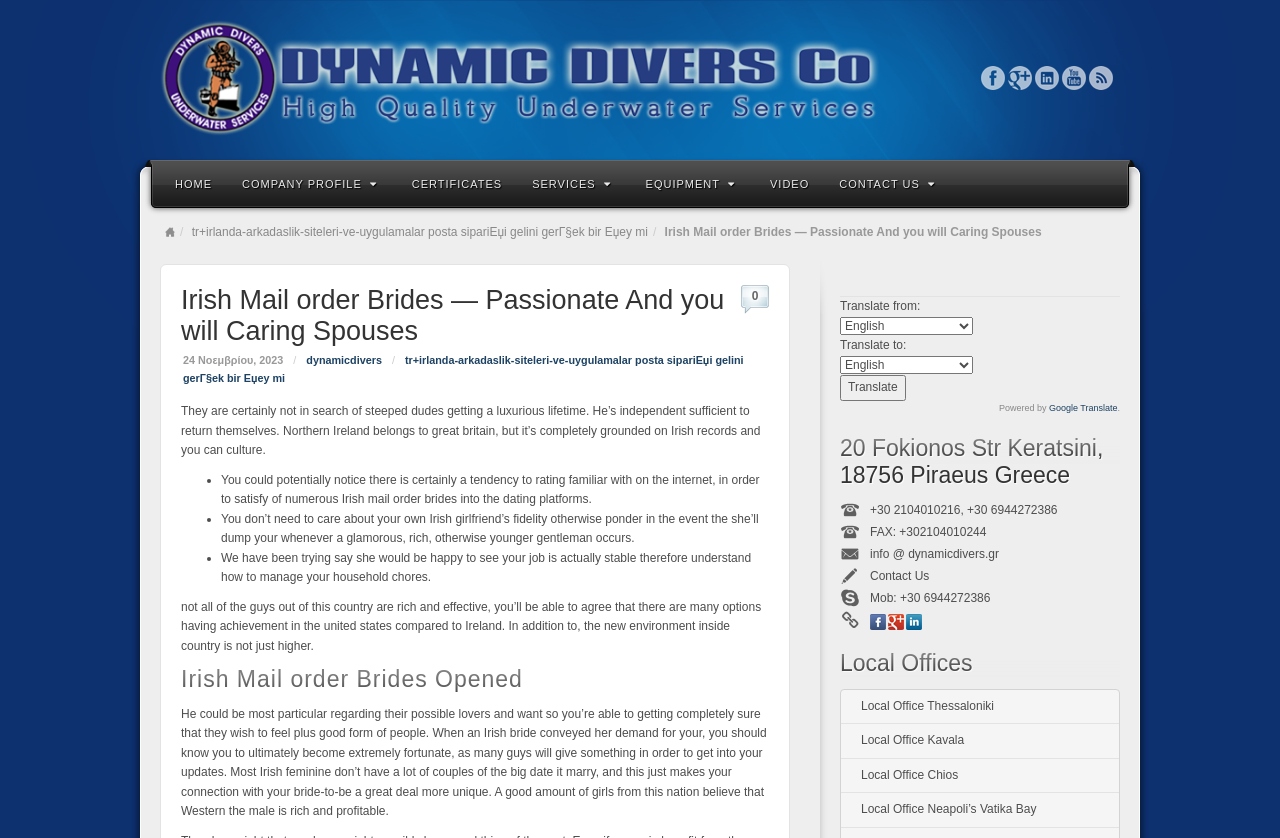Please find and report the bounding box coordinates of the element to click in order to perform the following action: "View the Facebook page". The coordinates should be expressed as four float numbers between 0 and 1, in the format [left, top, right, bottom].

[0.68, 0.733, 0.692, 0.752]